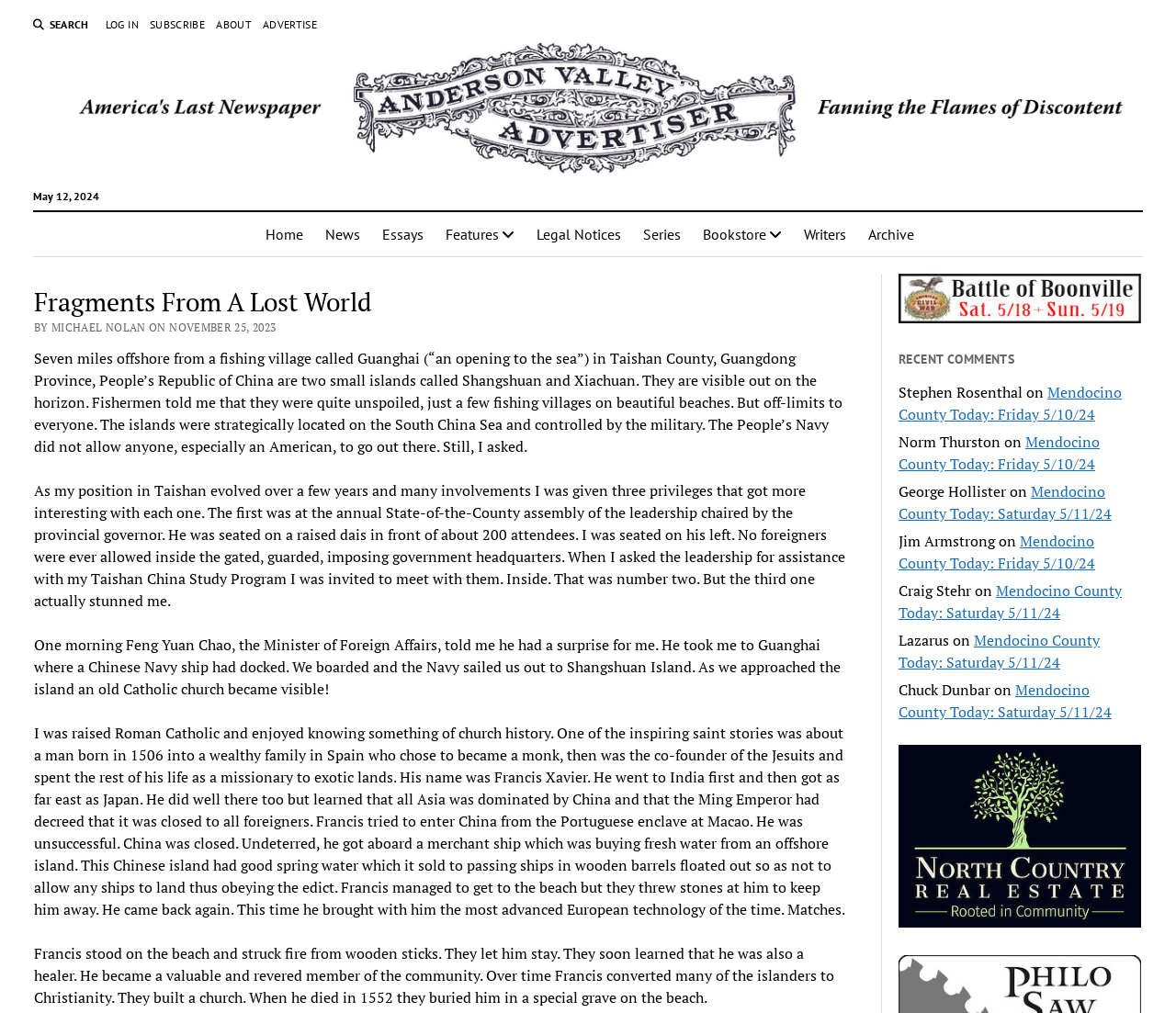Refer to the element description Mendocino County Today: Saturday 5/11/24 and identify the corresponding bounding box in the screenshot. Format the coordinates as (top-left x, top-left y, bottom-right x, bottom-right y) with values in the range of 0 to 1.

[0.764, 0.475, 0.945, 0.517]